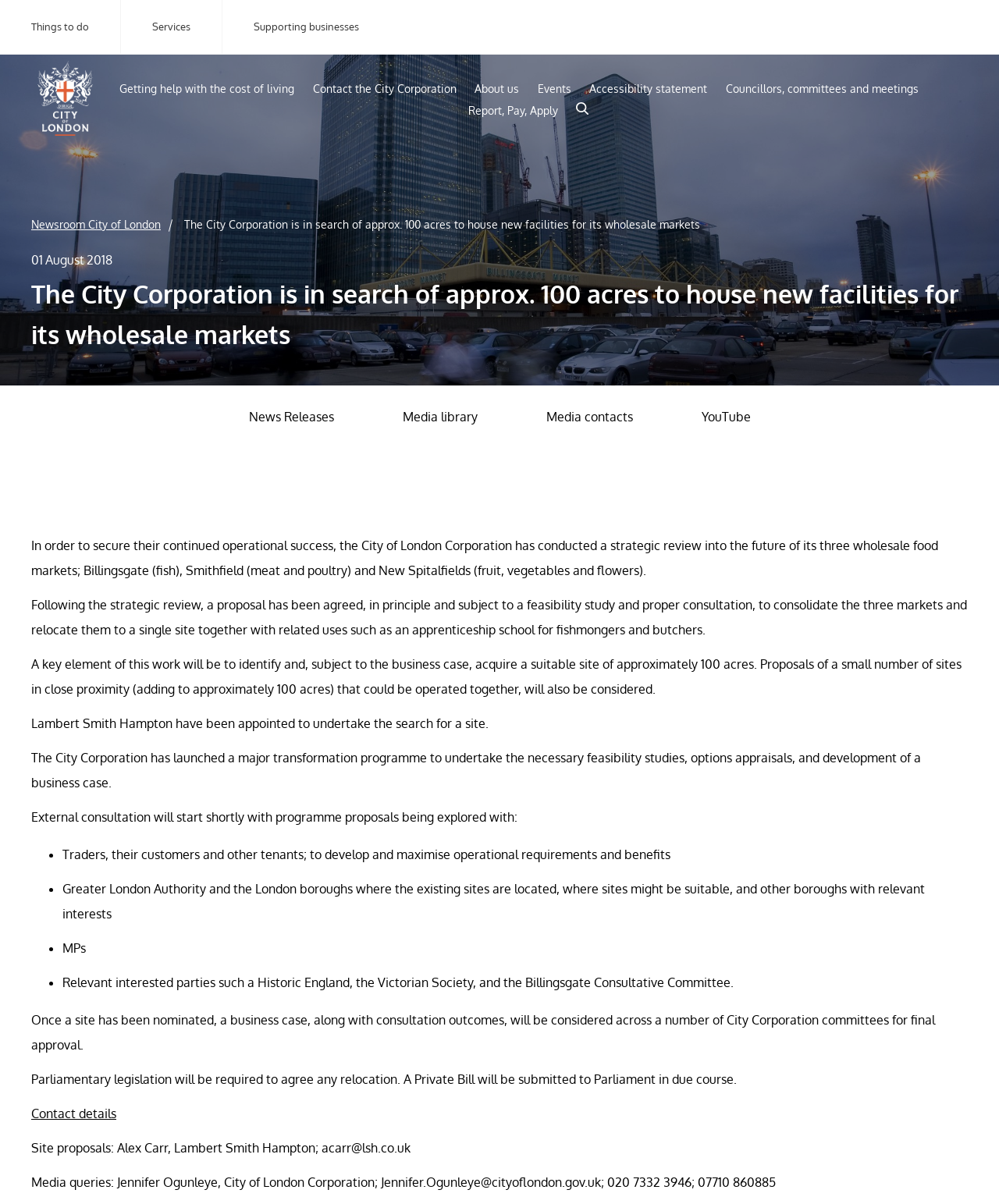Give a comprehensive overview of the webpage, including key elements.

The webpage appears to be a news article or press release from the City of London Corporation. At the top, there are several links to different sections of the website, including "Things to do", "Services", and "Supporting businesses". Below these links, there is a prominent heading that reads "The City Corporation is in search of approx. 100 acres to house new facilities for its wholesale markets".

The main content of the article is divided into several paragraphs, which provide information about the City Corporation's plans to consolidate its three wholesale food markets (Billingsgate, Smithfield, and New Spitalfields) into a single site. The text explains that a strategic review has been conducted, and a proposal has been agreed upon to relocate the markets to a new site, which will also include an apprenticeship school for fishmongers and butchers.

The article goes on to describe the process of identifying and acquiring a suitable site, which will be undertaken by Lambert Smith Hampton. It also mentions that external consultation will start shortly with various stakeholders, including traders, customers, and local authorities.

The text is accompanied by several list markers, which highlight the different groups that will be consulted during the process. These include traders, customers, and tenants, as well as the Greater London Authority, London boroughs, and relevant interested parties.

At the bottom of the page, there are contact details for those who wish to submit site proposals or have media queries. Overall, the webpage appears to be a formal announcement from the City of London Corporation about its plans for the future of its wholesale food markets.